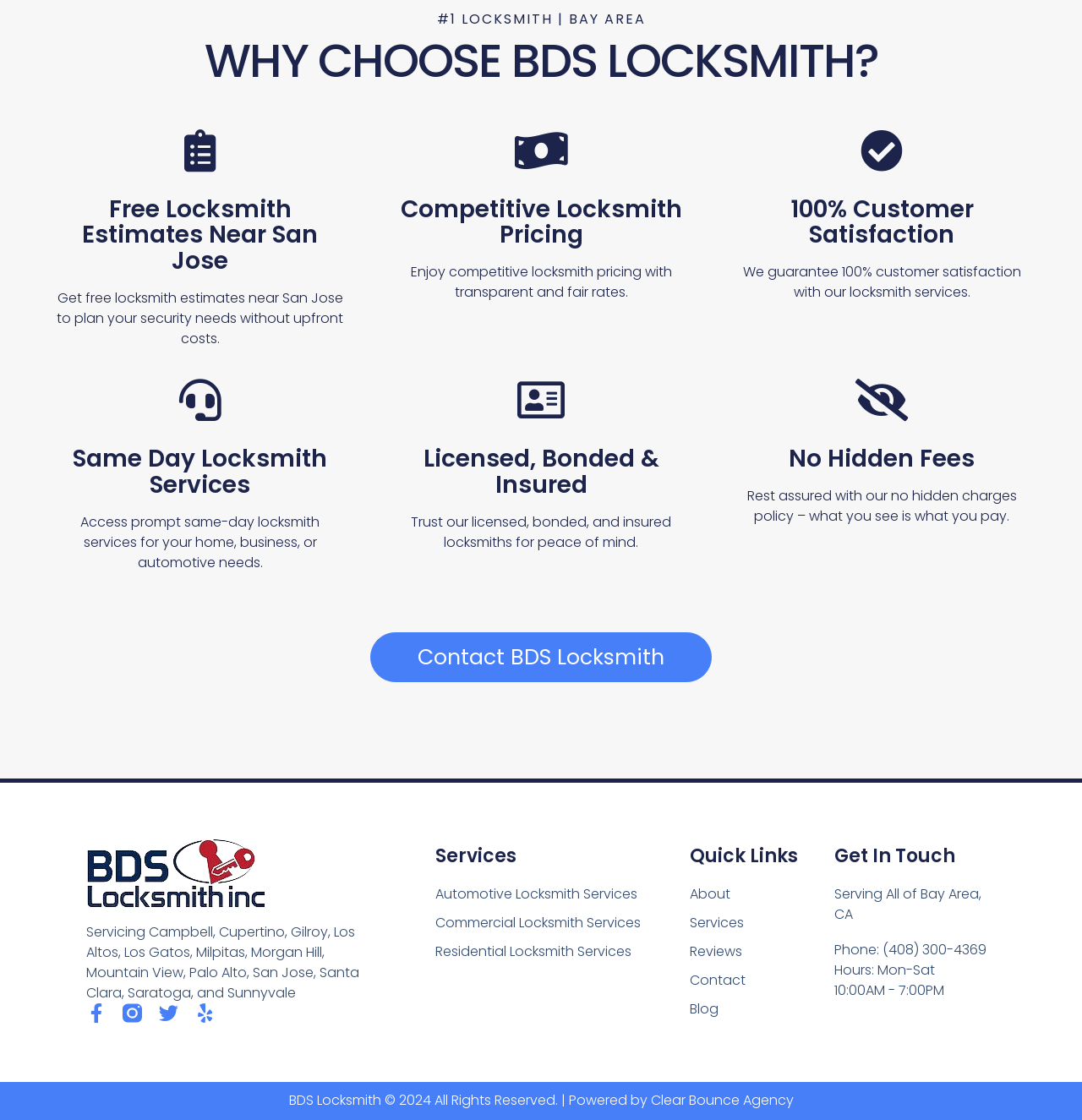Provide a short answer using a single word or phrase for the following question: 
What is the name of the locksmith company?

BDS Locksmith